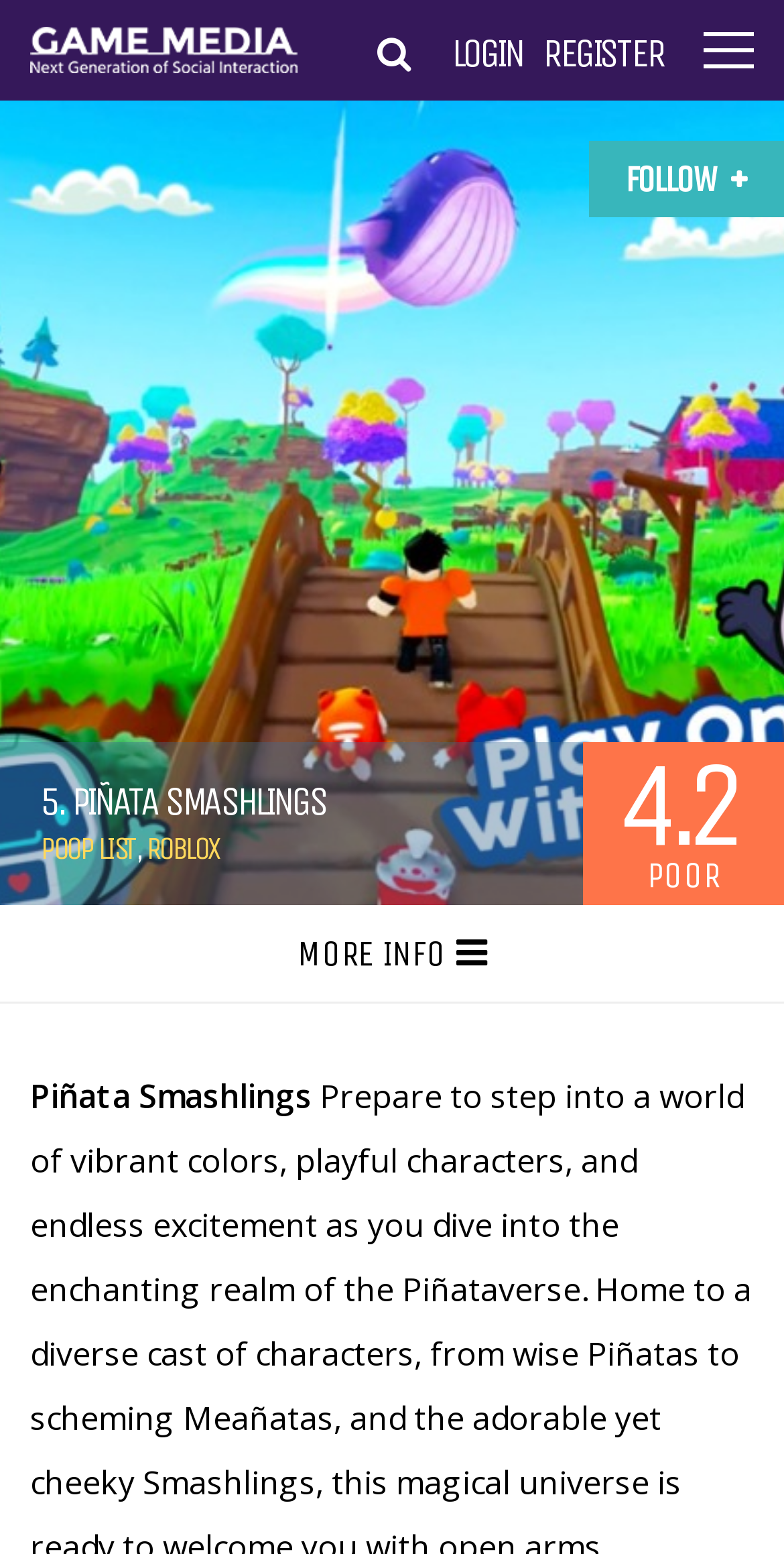Given the element description Login, specify the bounding box coordinates of the corresponding UI element in the format (top-left x, top-left y, bottom-right x, bottom-right y). All values must be between 0 and 1.

[0.576, 0.022, 0.667, 0.048]